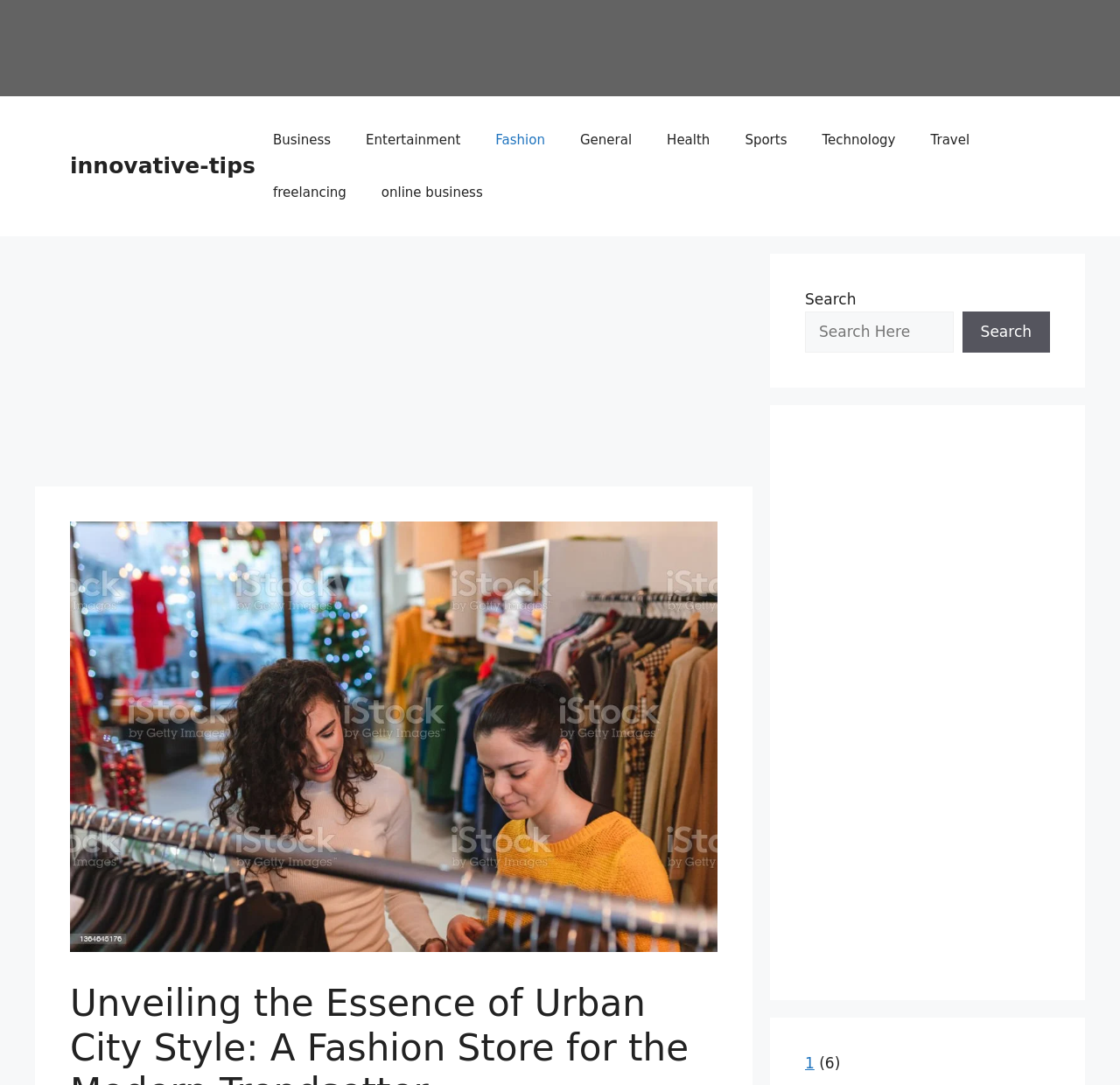How many complementary elements are there?
Carefully examine the image and provide a detailed answer to the question.

I counted the number of elements with the type 'complementary', which are located at different positions on the webpage. There are three such elements.